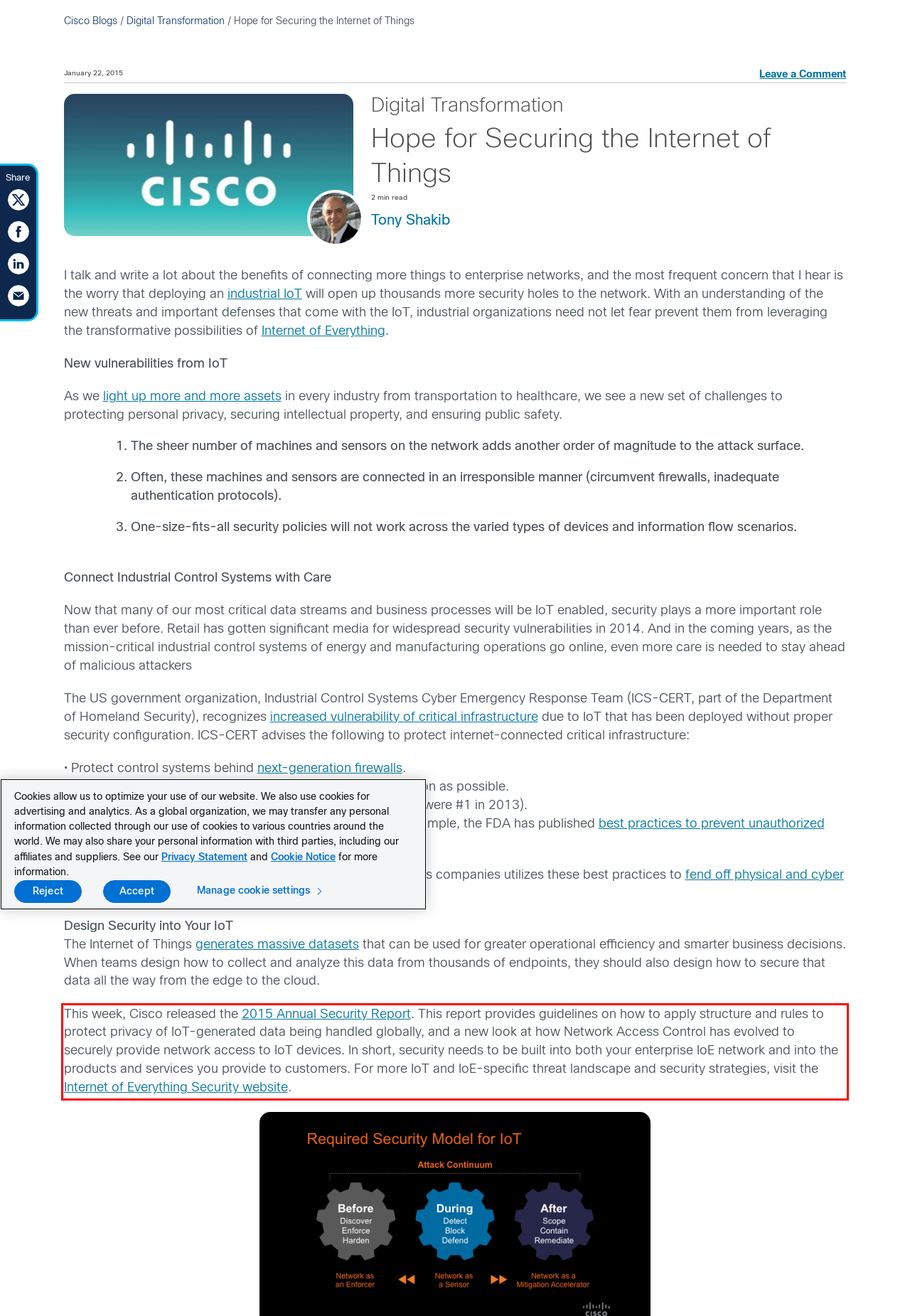You have a screenshot of a webpage with a red bounding box. Identify and extract the text content located inside the red bounding box.

This week, Cisco released the 2015 Annual Security Report. This report provides guidelines on how to apply structure and rules to protect privacy of IoT-generated data being handled globally, and a new look at how Network Access Control has evolved to securely provide network access to IoT devices. In short, security needs to be built into both your enterprise IoE network and into the products and services you provide to customers. For more IoT and IoE-specific threat landscape and security strategies, visit the Internet of Everything Security website.